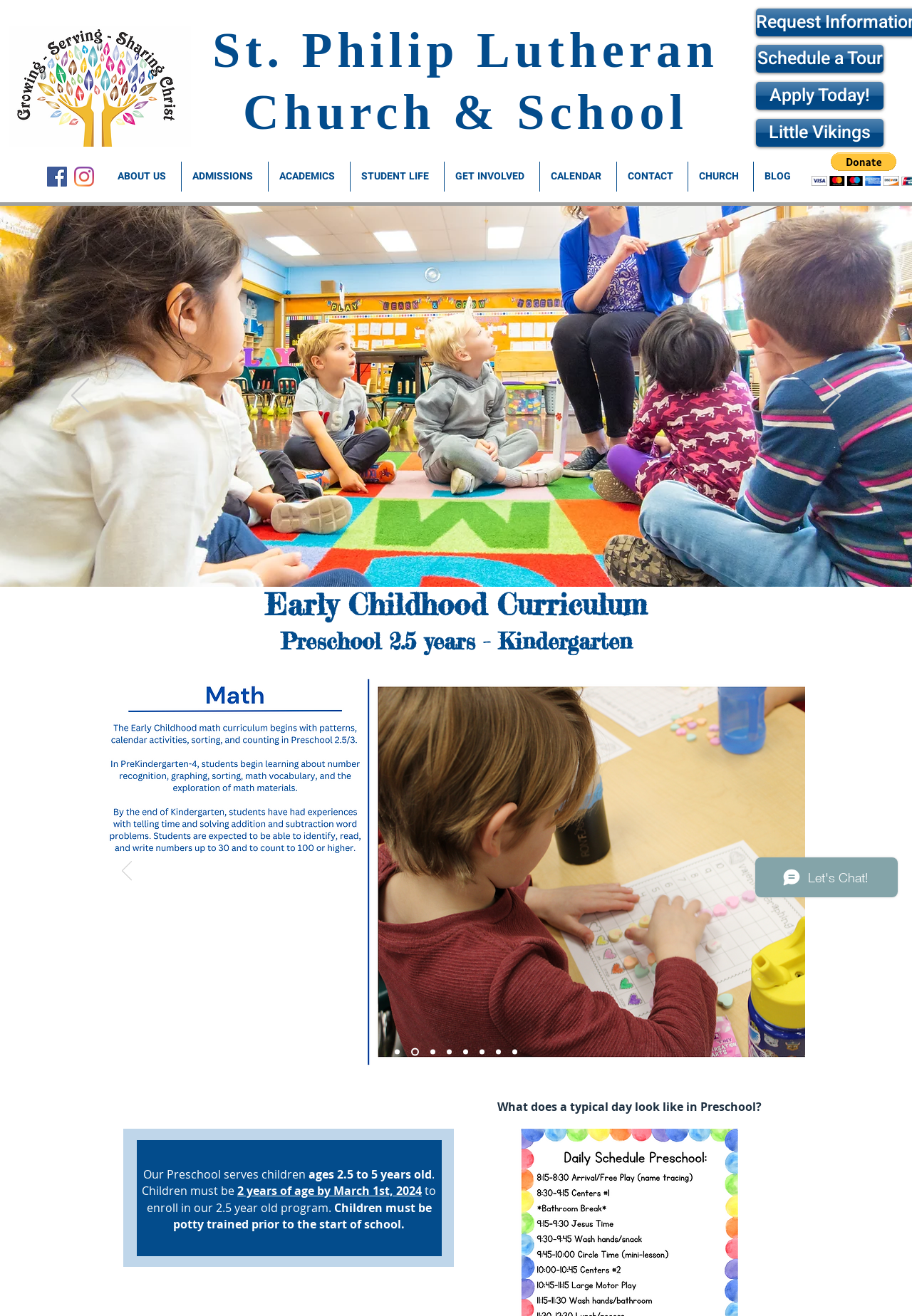Provide a comprehensive caption for the webpage.

The webpage is about St. Philip Lutheran Church and School's preschool program. At the top left corner, there is a circle logo and a link to the church's website. Next to it, there is a social bar with links to Facebook and Instagram. 

Below the social bar, there is a navigation menu with links to various sections of the website, including "About Us", "Admissions", "Academics", "Student Life", "Get Involved", "Calendar", "Contact", "Church", and "Blog". 

On the right side of the navigation menu, there are three prominent links: "Schedule a Tour", "Apply Today!", and "Little Vikings". 

The main content of the webpage is divided into two sections. The top section features a slideshow with a previous and next button, and a navigation menu with links to different slides. The slideshow takes up the full width of the page. 

Below the slideshow, there is a heading that reads "Early Childhood Curriculum Preschool 2.5 years - Kindergarten". 

The second section of the main content features another slideshow, which is smaller than the first one and is positioned to the right of the page. This slideshow also has previous and next buttons, and a navigation menu with links to different slides. 

Below the second slideshow, there is a heading that describes the preschool program, including the age range and potty training requirements. 

Finally, there is a static text that asks "What does a typical day look like in Preschool?" and an iframe for Wix Chat at the bottom right corner of the page.